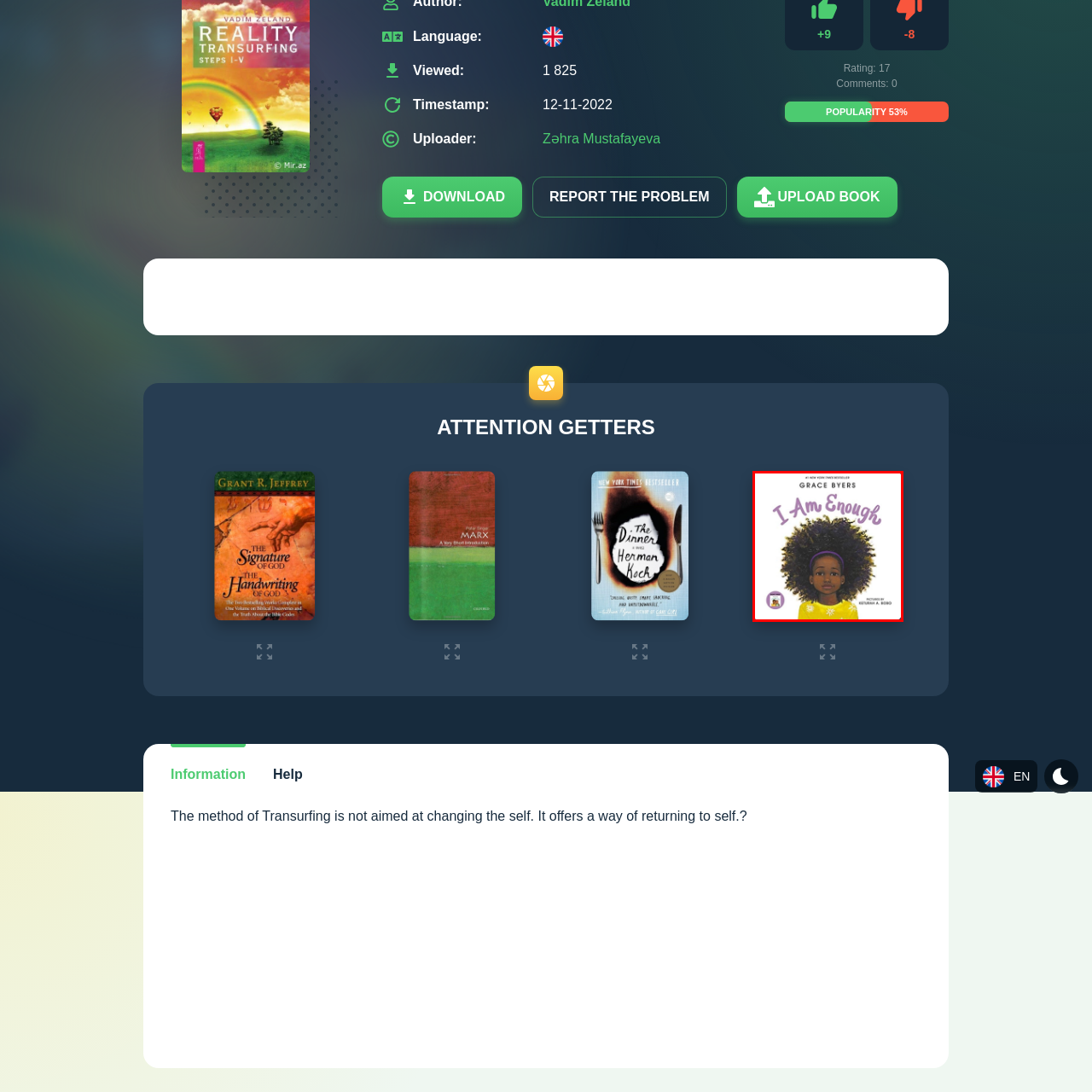Study the part of the image enclosed in the turquoise frame and answer the following question with detailed information derived from the image: 
What is the theme emphasized by the book 'I Am Enough'?

The caption explains that the book 'I Am Enough' emphasizes themes of self-acceptance and resilience, encouraging children to recognize their worth and embrace their individuality, which suggests that the book's primary theme is self-acceptance and resilience.